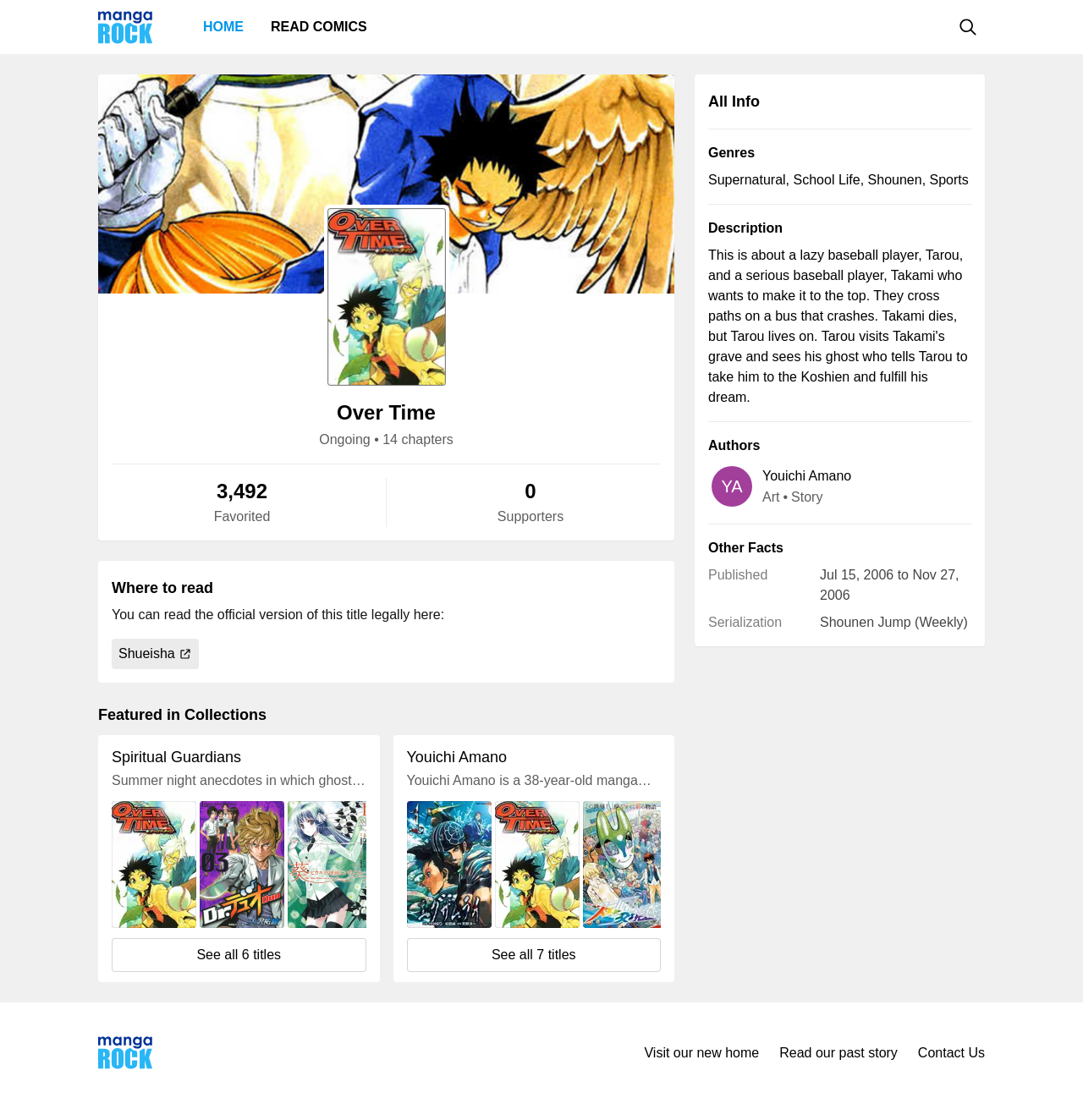Locate the bounding box coordinates of the clickable element to fulfill the following instruction: "View all 6 titles". Provide the coordinates as four float numbers between 0 and 1 in the format [left, top, right, bottom].

[0.103, 0.838, 0.338, 0.868]